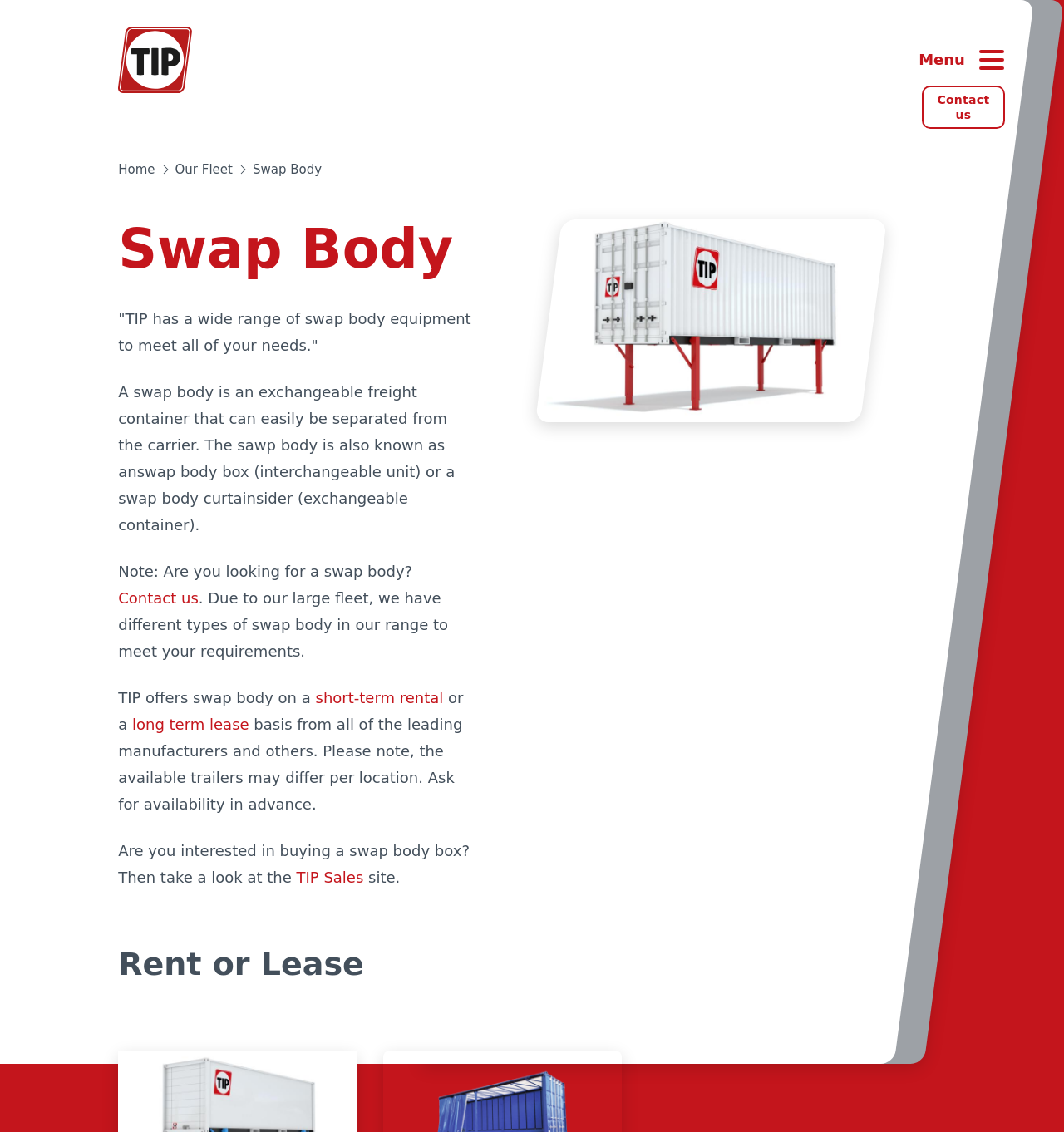Show the bounding box coordinates of the region that should be clicked to follow the instruction: "Contact us for swap body inquiry."

[0.111, 0.521, 0.187, 0.536]